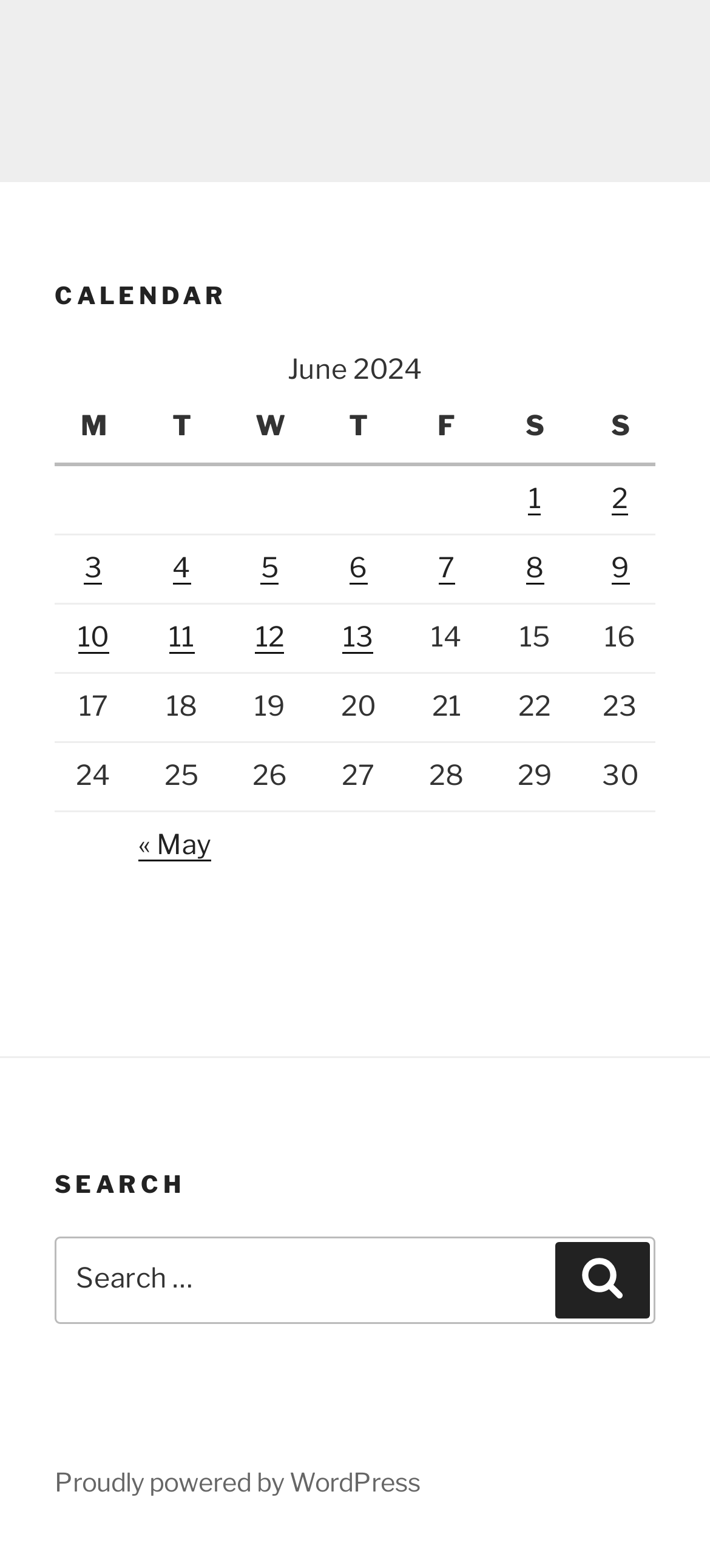Provide a one-word or short-phrase answer to the question:
What is the purpose of the search box at the bottom of the page?

To search for posts